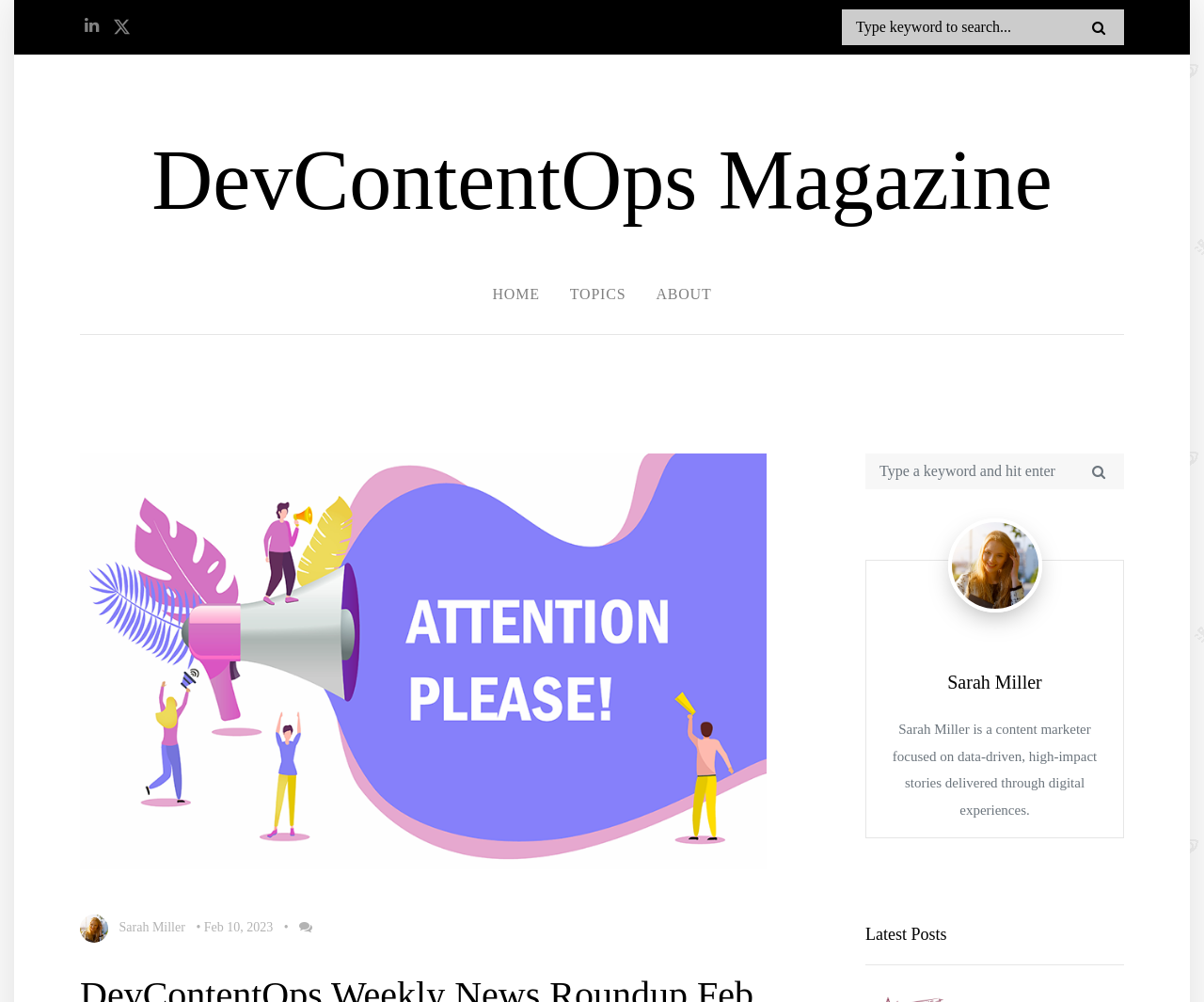Provide the bounding box coordinates of the HTML element this sentence describes: "DevContentOps Magazine".

[0.126, 0.134, 0.874, 0.227]